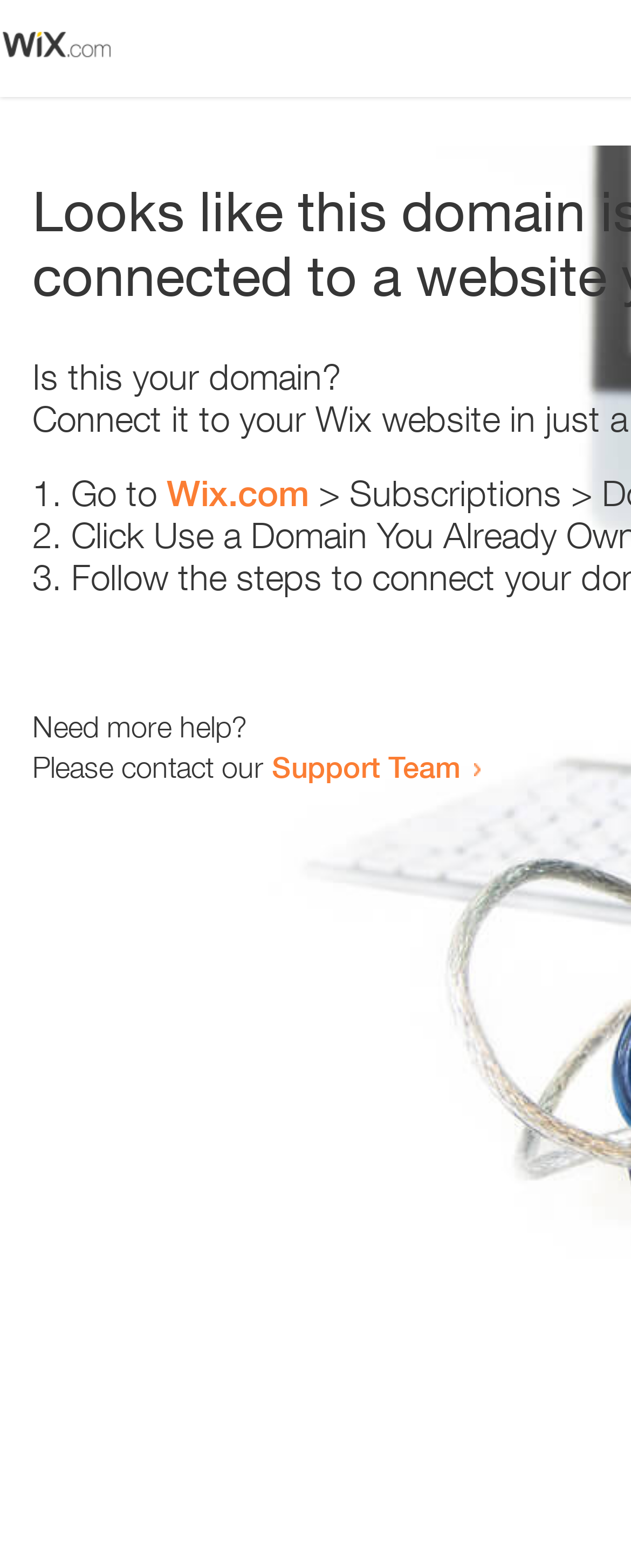Identify the bounding box coordinates for the UI element described by the following text: "Wix.com". Provide the coordinates as four float numbers between 0 and 1, in the format [left, top, right, bottom].

[0.264, 0.301, 0.49, 0.328]